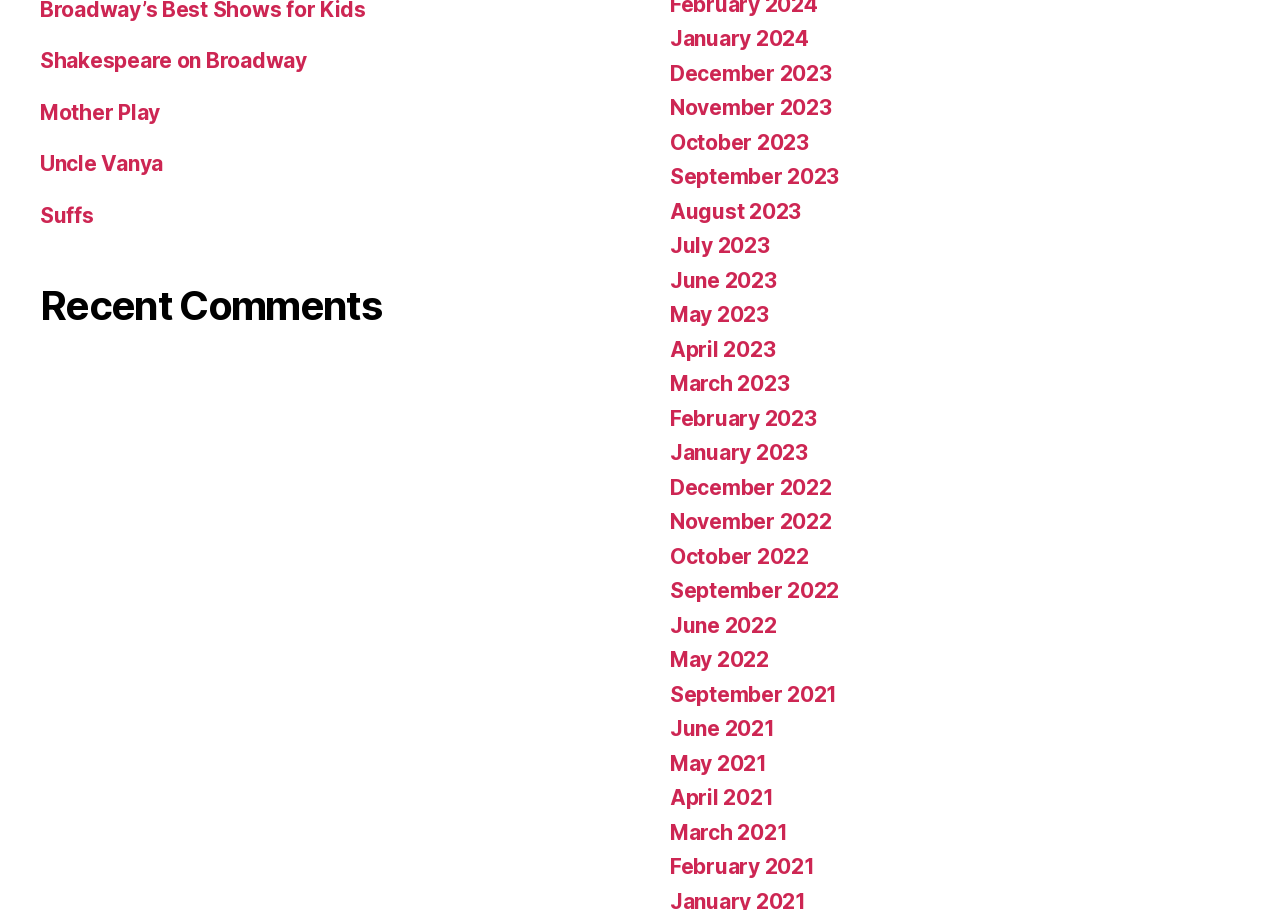Determine the bounding box coordinates for the UI element with the following description: "Shakespeare on Broadway". The coordinates should be four float numbers between 0 and 1, represented as [left, top, right, bottom].

[0.031, 0.053, 0.24, 0.08]